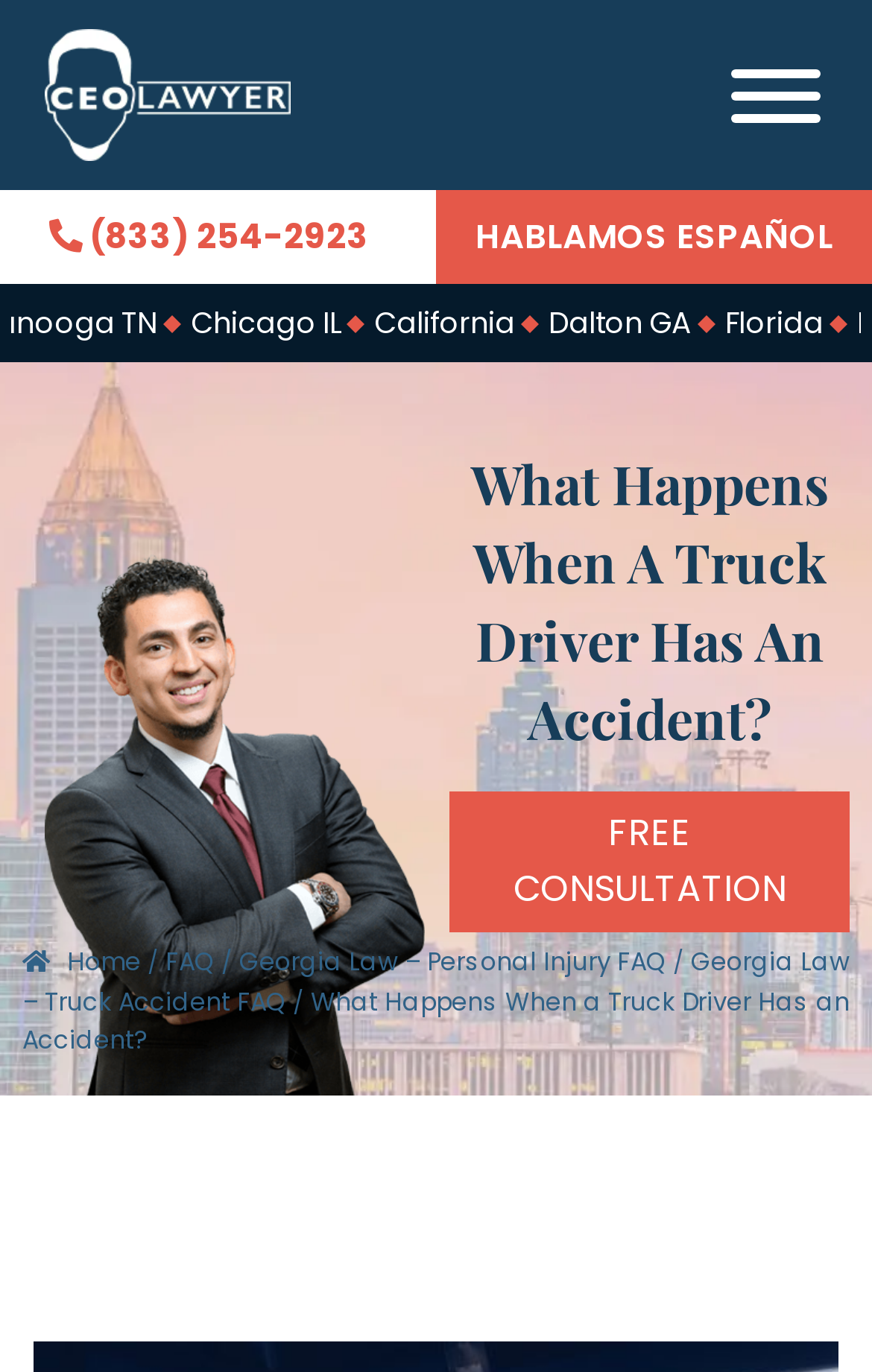Provide a brief response using a word or short phrase to this question:
How many links are there in the top navigation menu?

5